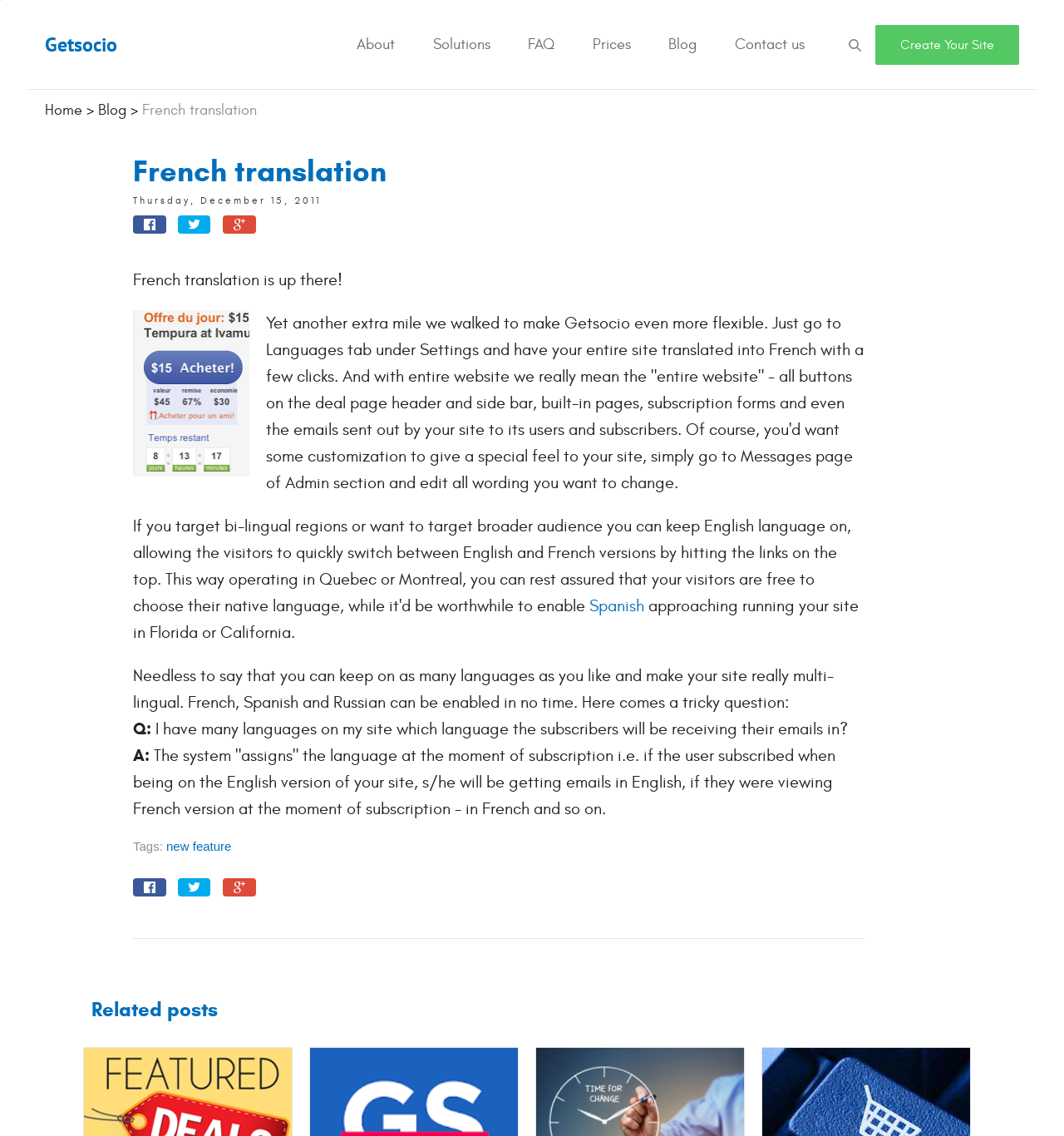What determines the language of emails sent to subscribers?
Please provide a single word or phrase as your answer based on the image.

Language at subscription